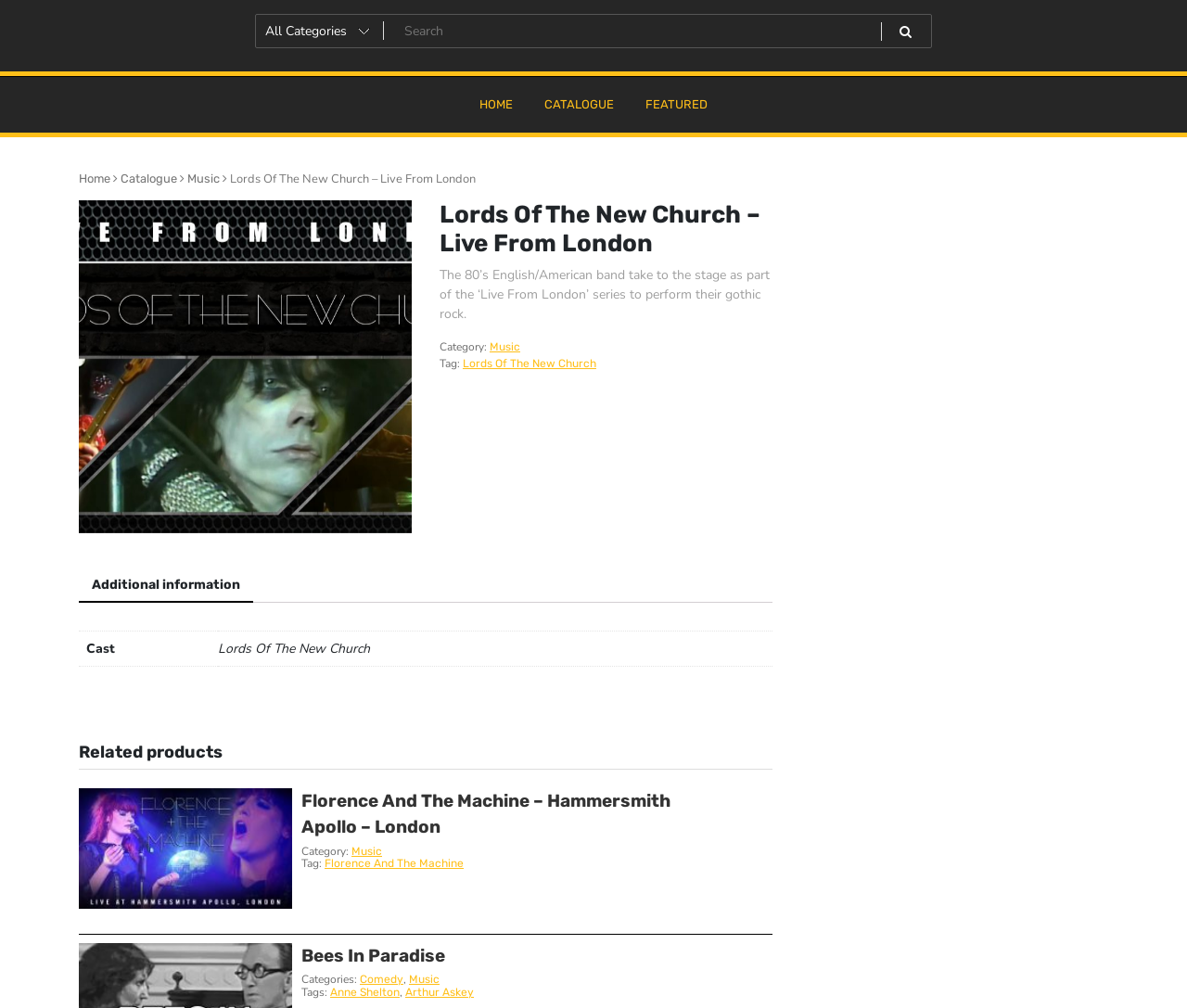Please specify the bounding box coordinates of the area that should be clicked to accomplish the following instruction: "Check out Florence And The Machine – Hammersmith Apollo – London". The coordinates should consist of four float numbers between 0 and 1, i.e., [left, top, right, bottom].

[0.254, 0.782, 0.605, 0.834]